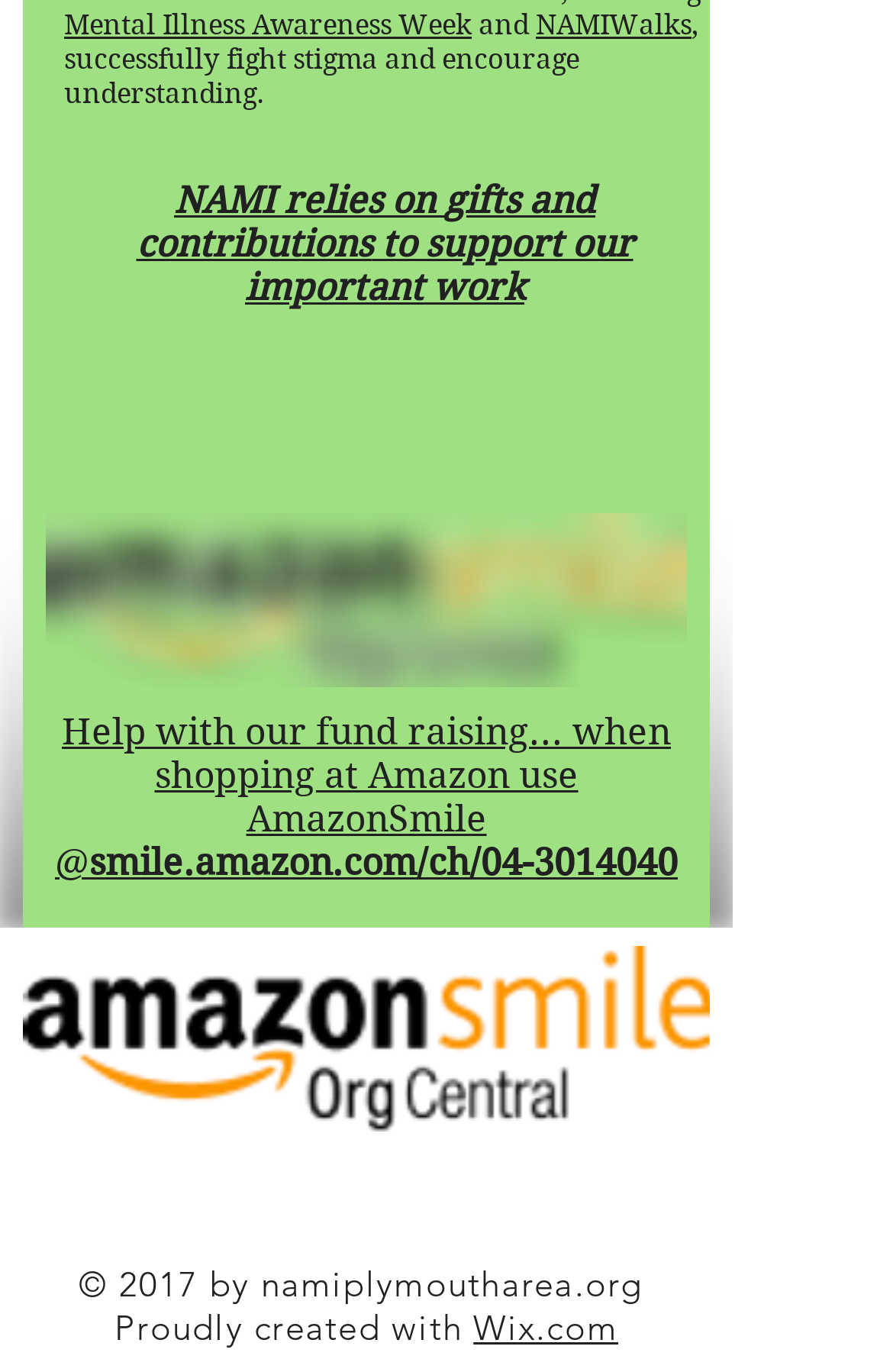Please identify the bounding box coordinates of the element I need to click to follow this instruction: "Click on Mental Illness Awareness Week".

[0.072, 0.005, 0.528, 0.03]